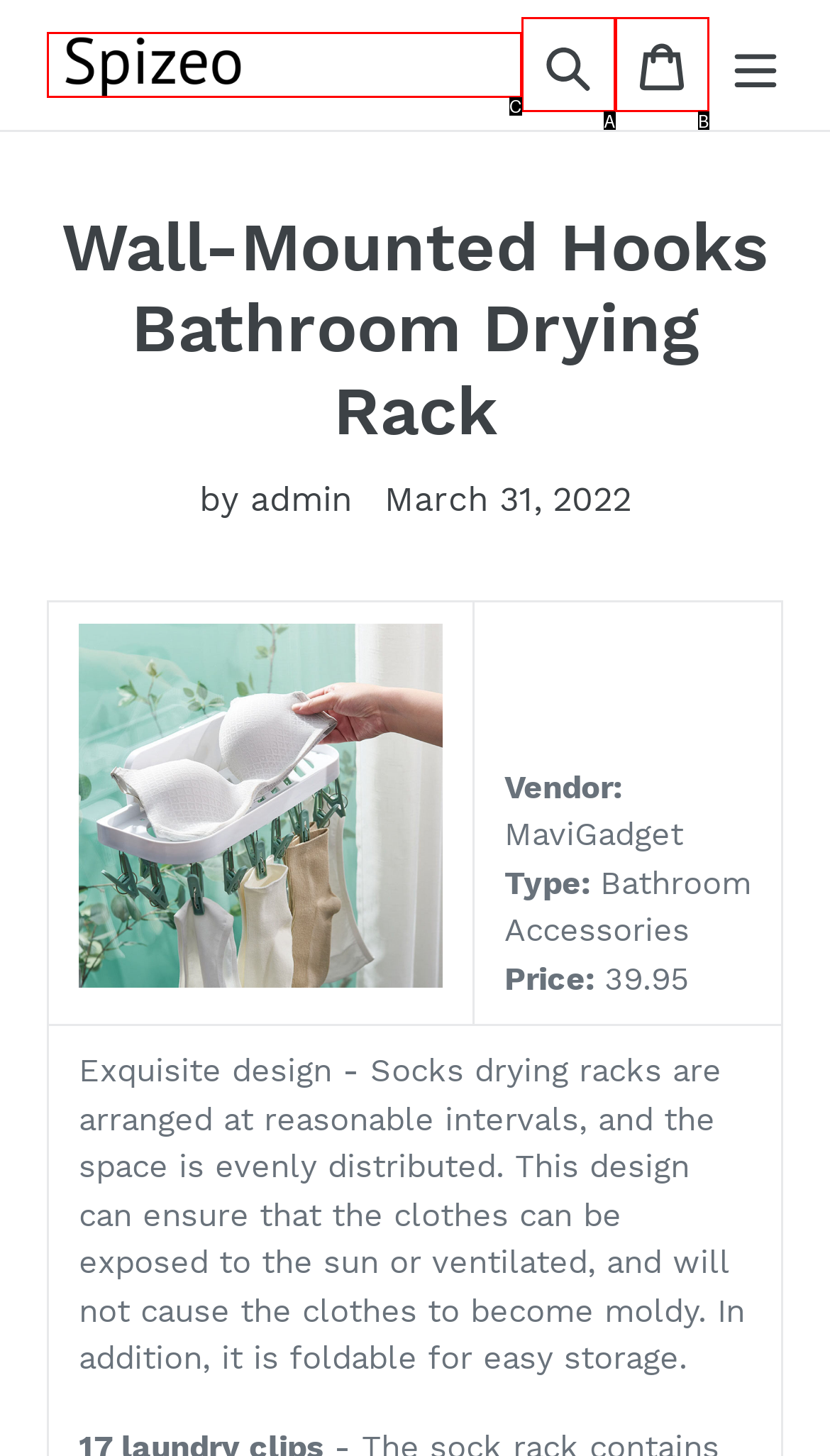Choose the letter of the UI element that aligns with the following description: alt="Spizeo"
State your answer as the letter from the listed options.

C